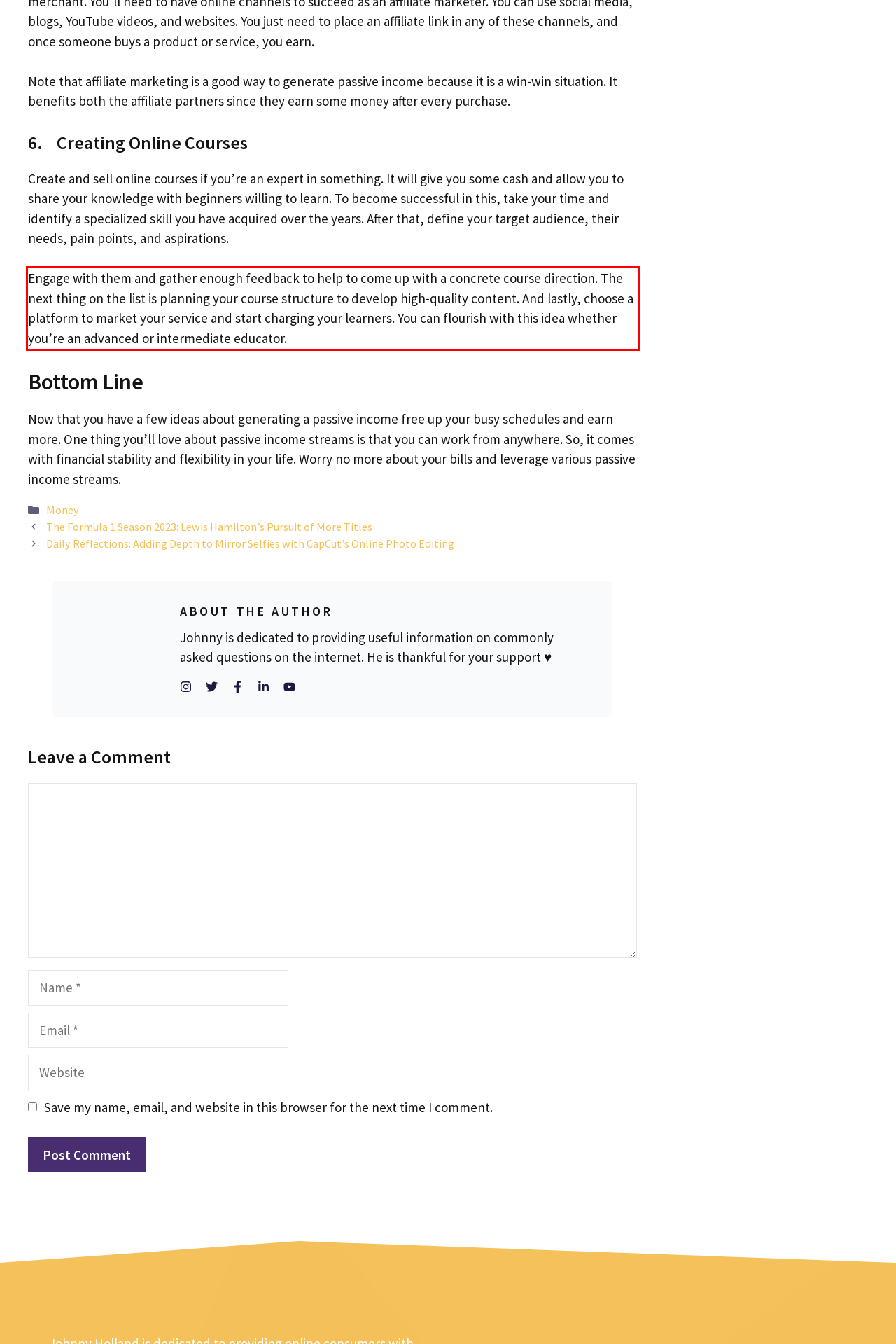You have a screenshot of a webpage with a UI element highlighted by a red bounding box. Use OCR to obtain the text within this highlighted area.

Engage with them and gather enough feedback to help to come up with a concrete course direction. The next thing on the list is planning your course structure to develop high-quality content. And lastly, choose a platform to market your service and start charging your learners. You can flourish with this idea whether you’re an advanced or intermediate educator.